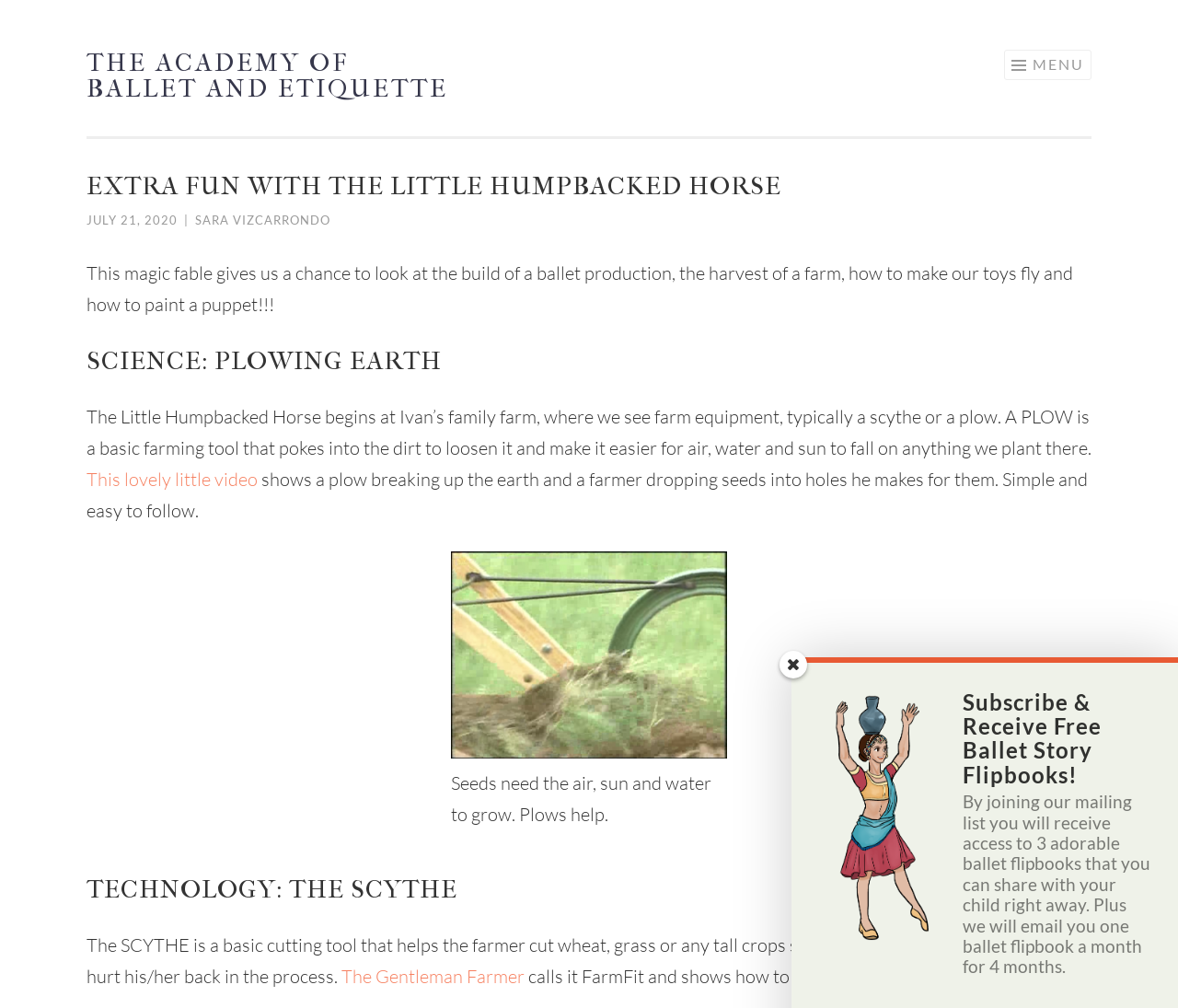Provide a thorough and detailed response to the question by examining the image: 
What is the benefit of using a scythe in farming?

I found the answer by analyzing the text content of the section with the heading 'TECHNOLOGY: THE SCYTHE', which explains that the scythe is a basic cutting tool that helps the farmer cut wheat, grass, or any tall crops so they don't have to bend over and hurt their back in the process.